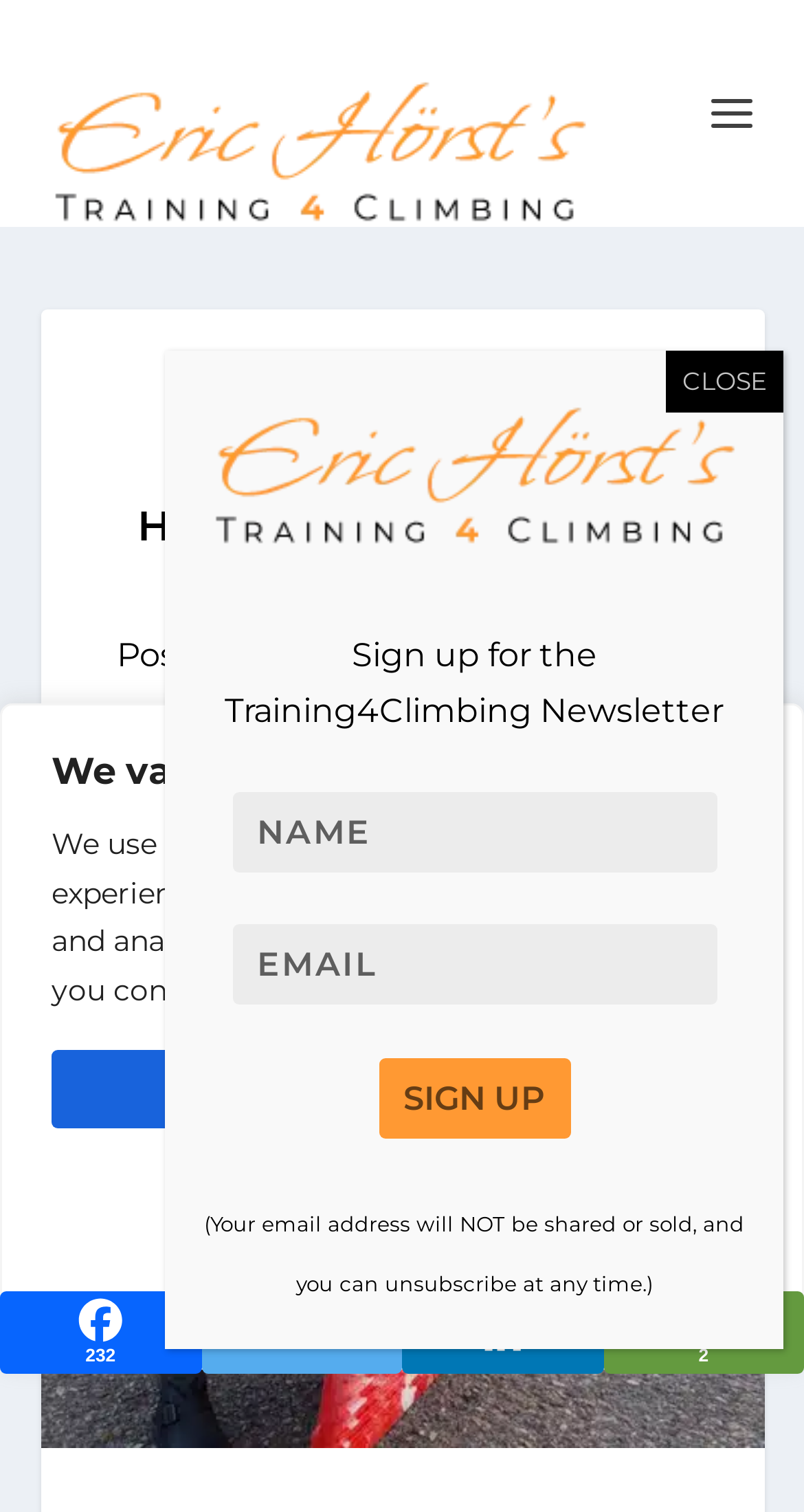Generate a detailed explanation of the webpage's features and information.

This webpage is about research on grip strength and hangboard training protocols for climbing, written by Eric Hörst. At the top, there is a notification bar with a message about cookies and privacy, accompanied by three buttons: "Customize", "Reject All", and "Accept All". 

Below the notification bar, there is a header section with a link to "Training For Climbing - by Eric Hörst" and an image of the same name. The main title of the page, "RESEARCH ON GRIP STRENGTH AND HANGBOARD TRAINING PROTOCOLS", is displayed prominently. 

The author's information is shown, including a link to the author's name, "Eric Hörst", and the date "Oct 19, 2016". There are also links to "Research" and "Train Body" categories. 

A large image related to the research topic takes up most of the middle section of the page. At the bottom, there are social media links to Twitter, Linkedin, and a link with the number "2". 

On the right side of the page, there is a section with Eric Horst's Training 4 Climbing logo, a newsletter sign-up form with two text boxes for name and email, and a "Sign up" button. A message below the form assures users that their email address will not be shared or sold. 

Finally, there is a "Close" button at the top right corner of the page.